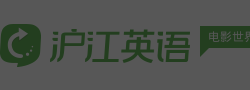Give an in-depth description of what is happening in the image.

The image features the logo of "沪江英语," which translates to "Hujiang English," a prominent online education platform in China. The logo is visually represented with a circular design that includes an arrow circling back, suggesting learning and repetition, alongside stylized text in Chinese characters. To the side, there is a gray speech bubble graphic that indicates engagement in conversational English learning. This logo symbolizes the platform's commitment to educational resources, particularly in the context of English language acquisition through media like films. The overall aesthetic reflects a modern approach to language learning, appealing to students and learners interested in enhancing their English skills.